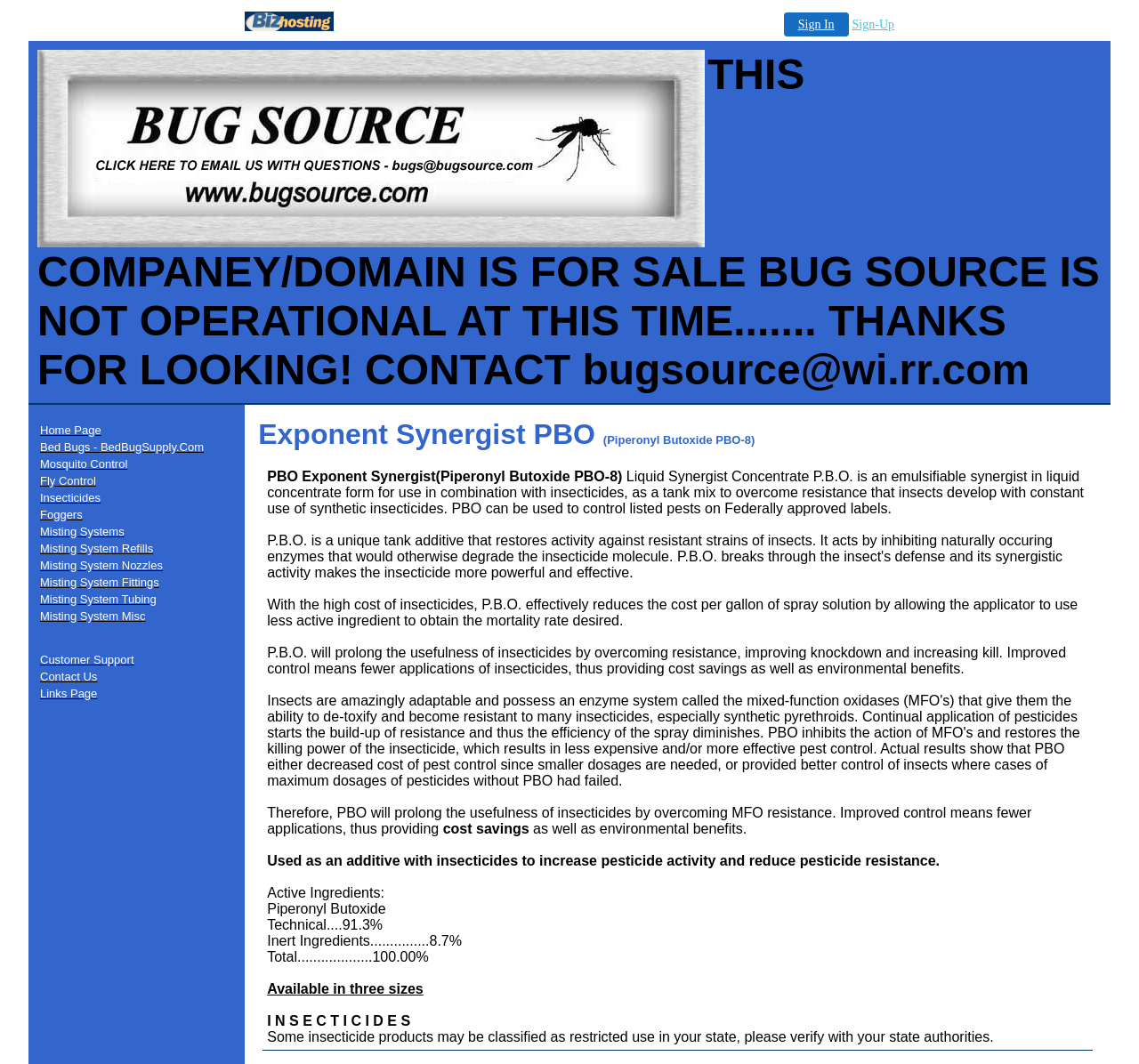Can you give a comprehensive explanation to the question given the content of the image?
What is the status of the company?

The status of the company is mentioned in the first table row, which contains a long description of the company and its products. The description states that 'THIS COMPANY/DOMAIN IS FOR SALE BUG SOURCE IS NOT OPERATIONAL AT THIS TIME....... THANKS FOR LOOKING!'.